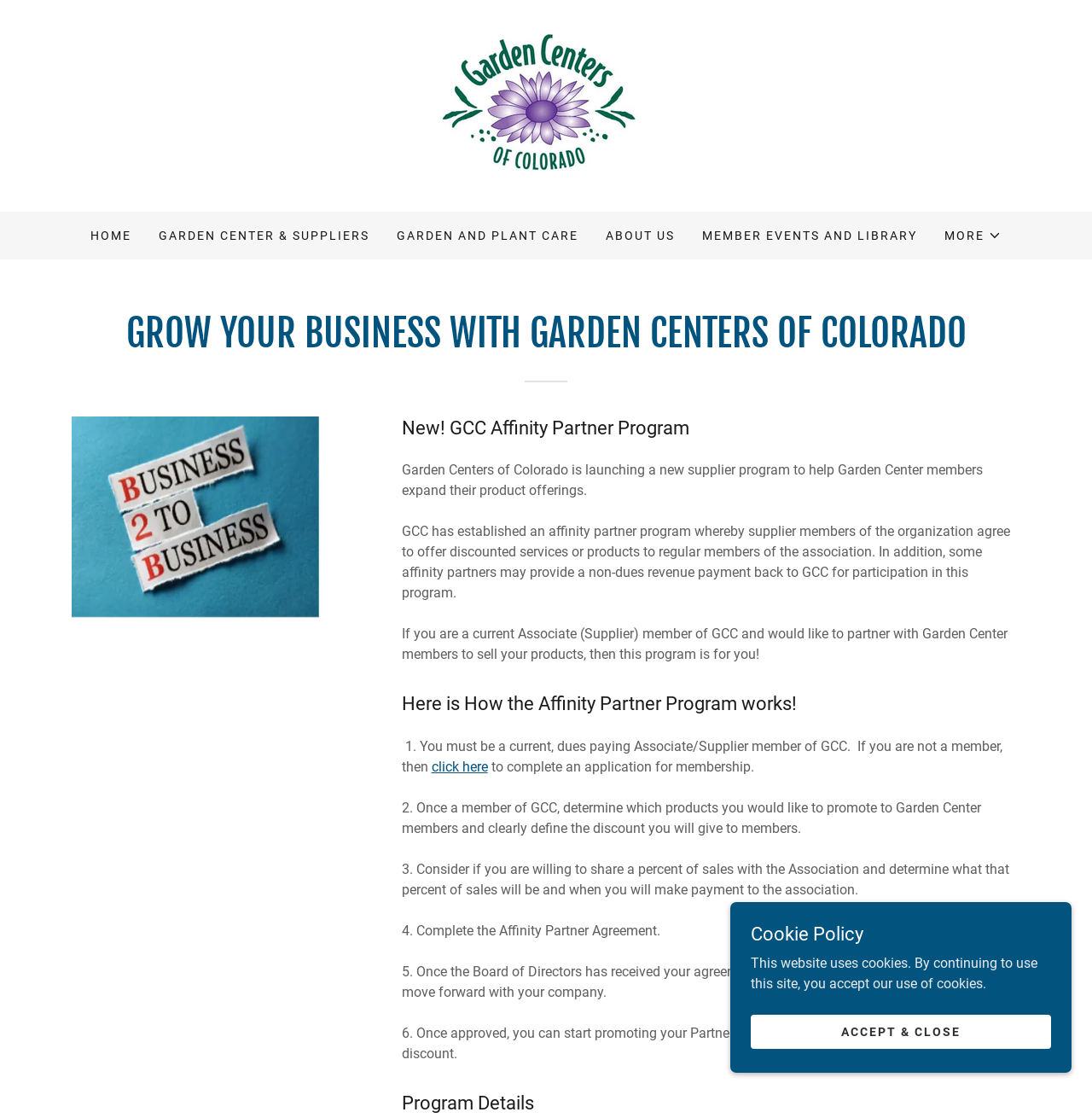Provide the bounding box coordinates for the specified HTML element described in this description: "Garden Center & Suppliers". The coordinates should be four float numbers ranging from 0 to 1, in the format [left, top, right, bottom].

[0.141, 0.197, 0.343, 0.224]